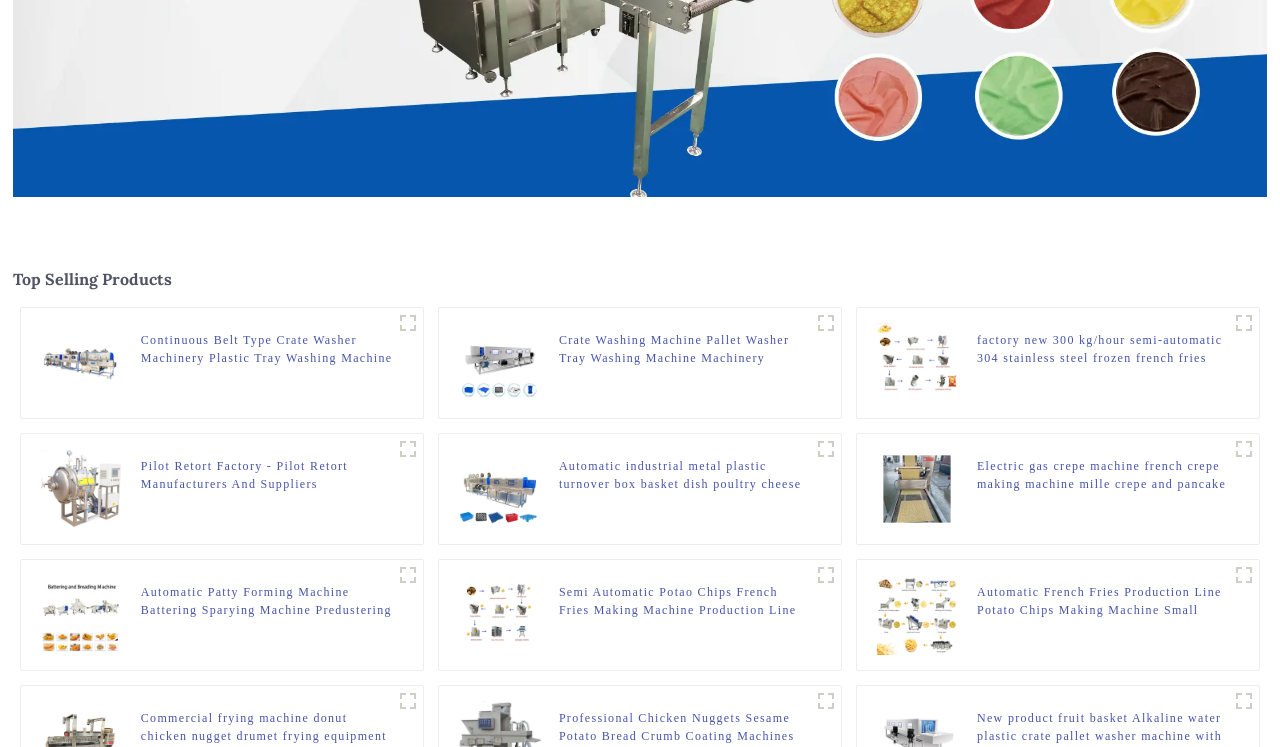Please specify the bounding box coordinates of the clickable region necessary for completing the following instruction: "Click on the link 'french crepe machine'". The coordinates must consist of four float numbers between 0 and 1, i.e., [left, top, right, bottom].

[0.685, 0.642, 0.748, 0.664]